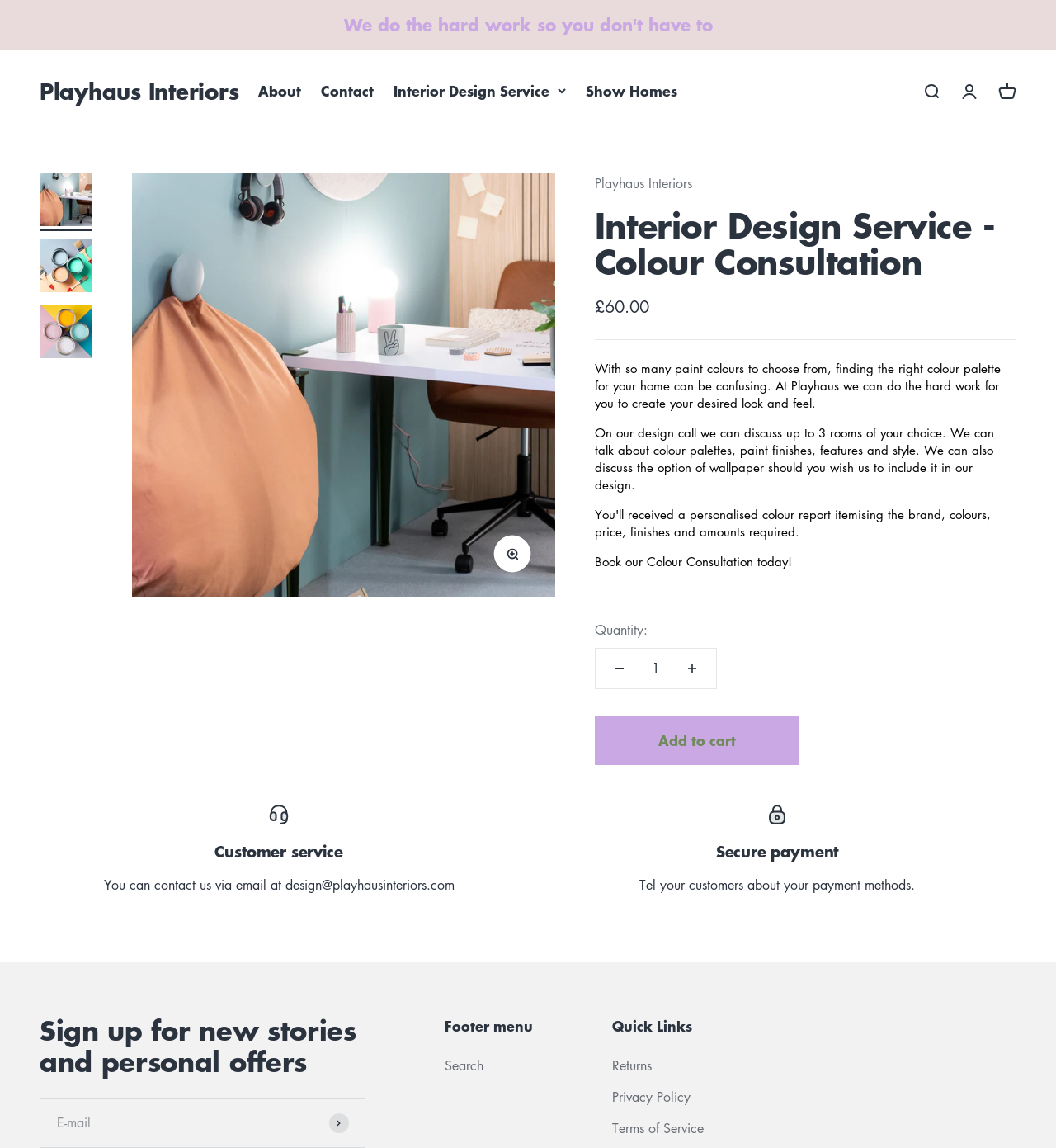How many rooms can be discussed during the design call?
Using the image as a reference, deliver a detailed and thorough answer to the question.

I found the answer by reading the product description, which states that the design call can discuss up to 3 rooms of the customer's choice. This indicates that the service allows customers to discuss a maximum of 3 rooms during the design call.